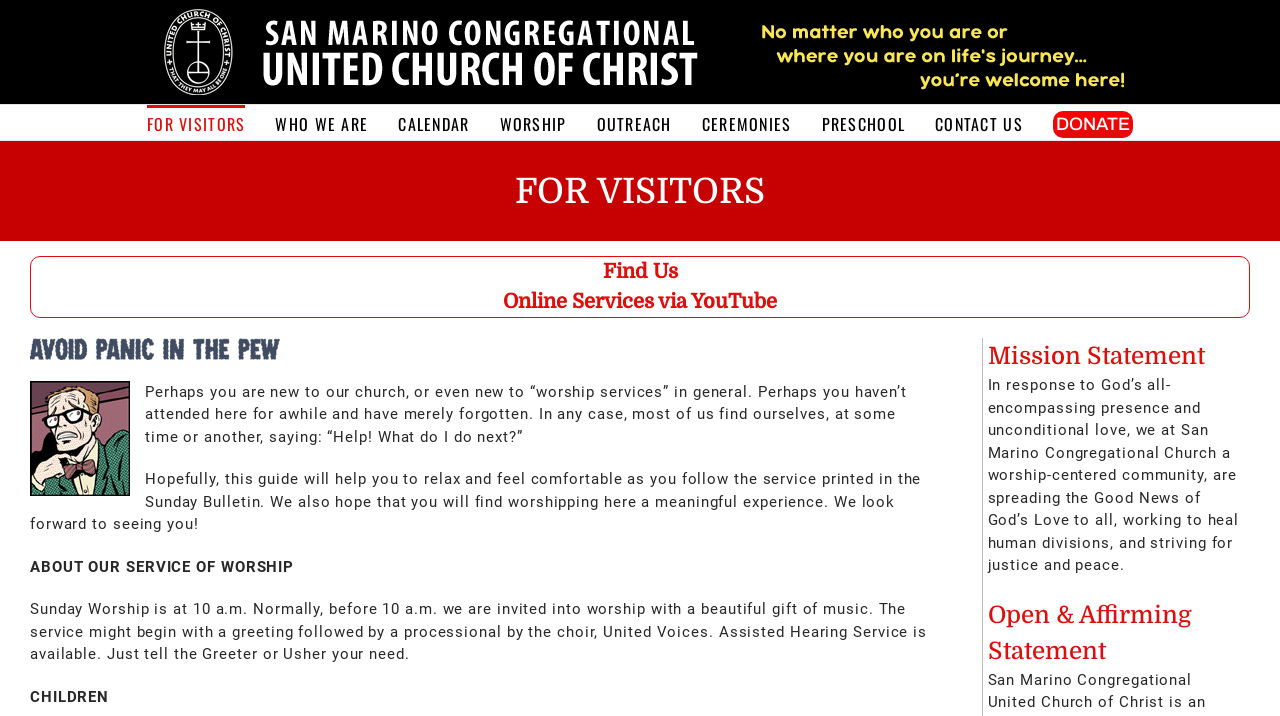Find and specify the bounding box coordinates that correspond to the clickable region for the instruction: "Go to FOR VISITORS page".

[0.115, 0.147, 0.192, 0.196]